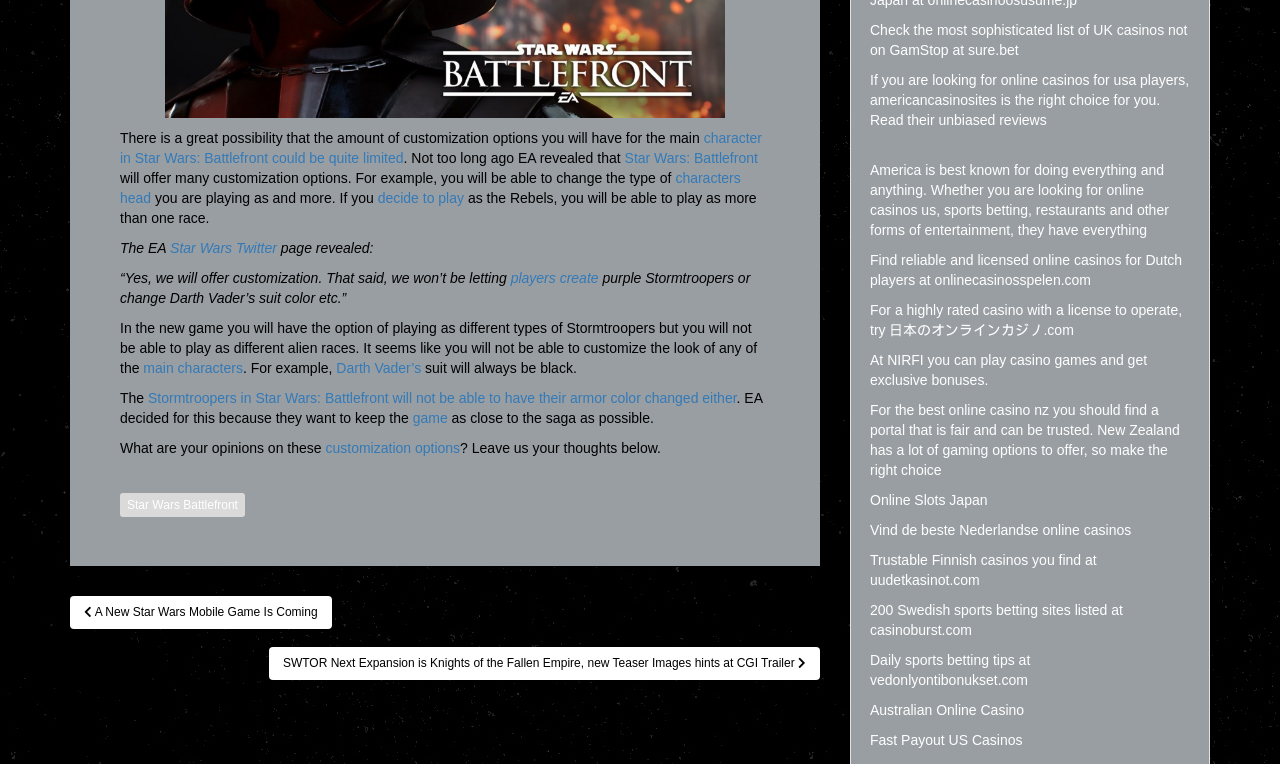What is the topic of the article?
Based on the image, give a one-word or short phrase answer.

Star Wars: Battlefront